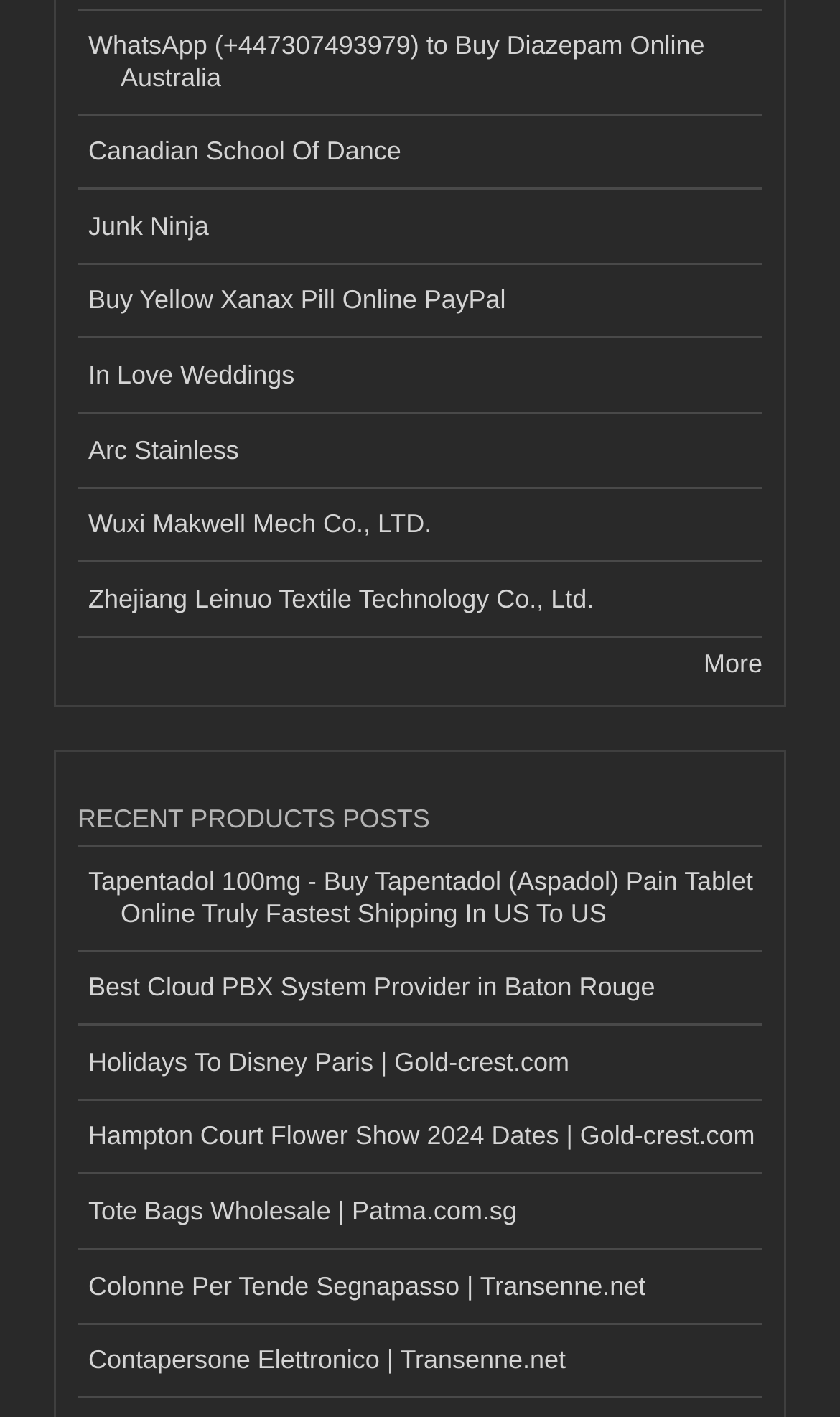What is the topic of the recent products posts?
Using the visual information, answer the question in a single word or phrase.

Various products